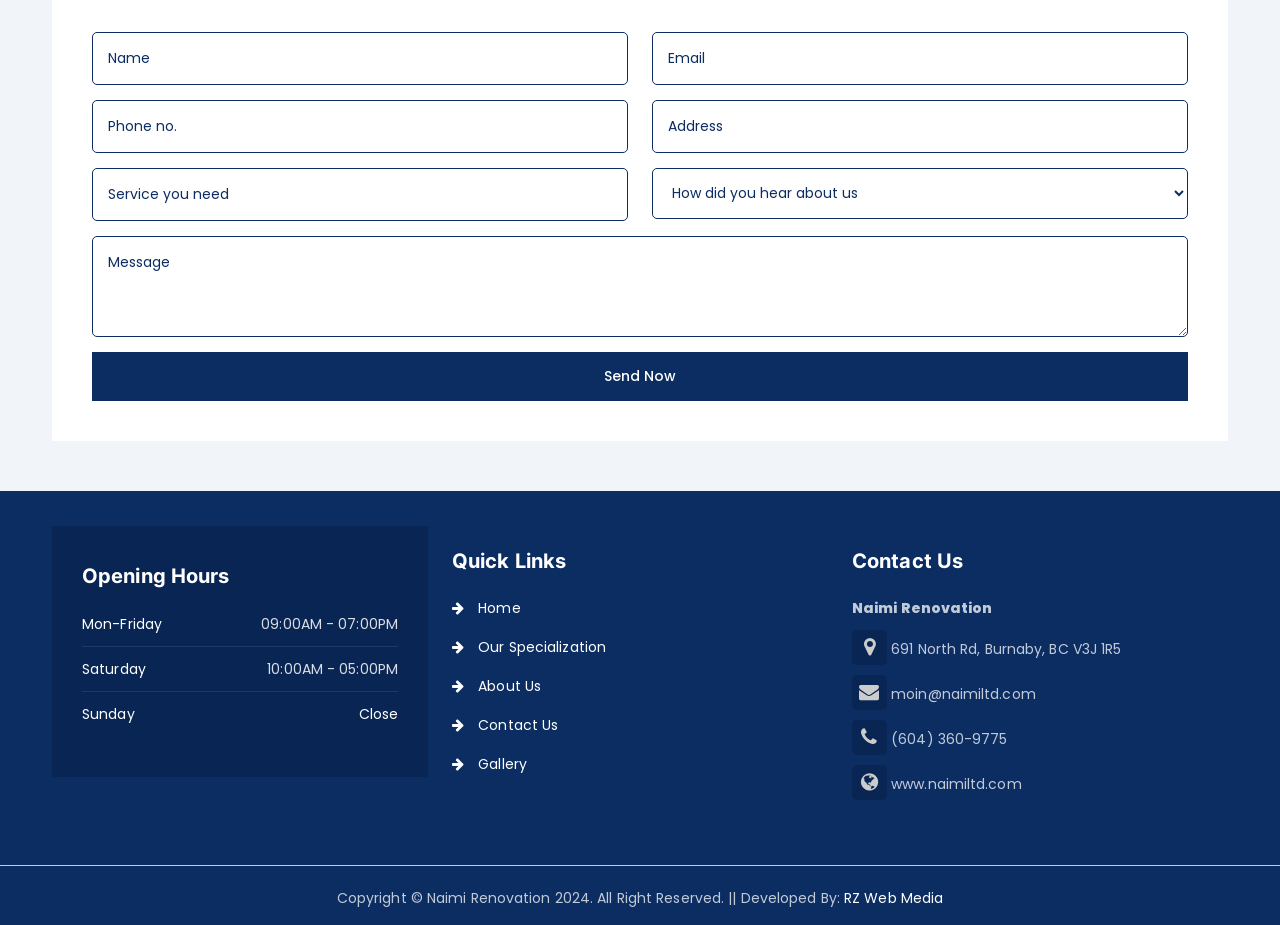Please identify the bounding box coordinates of the element that needs to be clicked to execute the following command: "View the contact information". Provide the bounding box using four float numbers between 0 and 1, formatted as [left, top, right, bottom].

[0.666, 0.646, 0.775, 0.668]